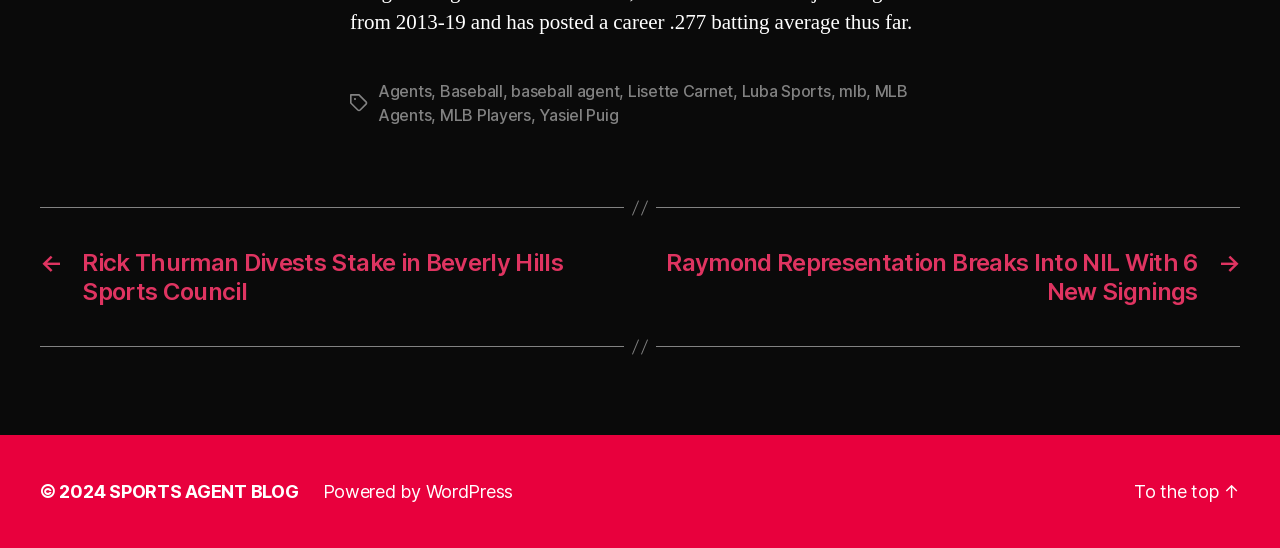Locate the bounding box coordinates of the region to be clicked to comply with the following instruction: "Read the 'Rick Thurman Divests Stake in Beverly Hills Sports Council' post". The coordinates must be four float numbers between 0 and 1, in the form [left, top, right, bottom].

[0.031, 0.453, 0.484, 0.559]